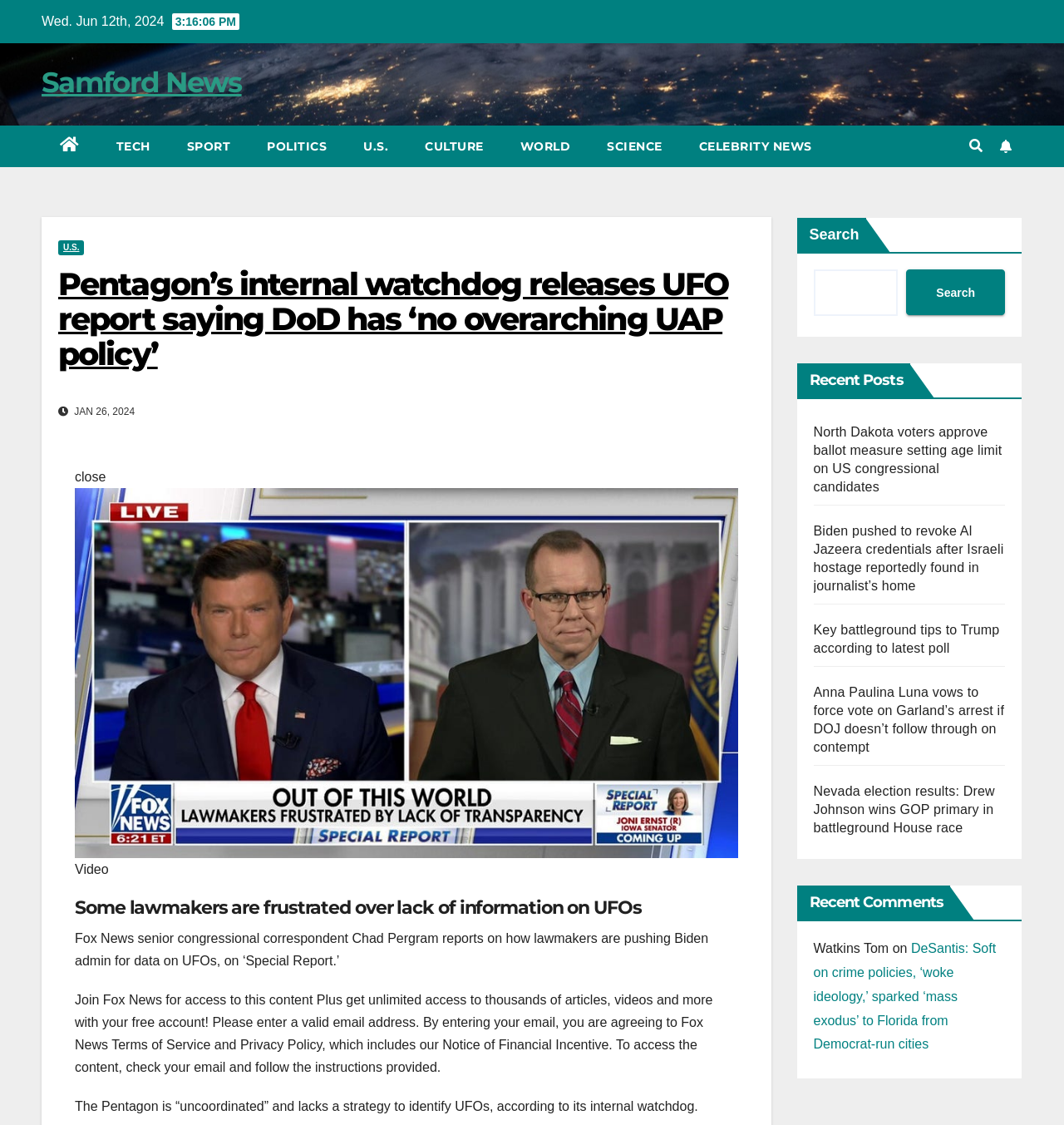Calculate the bounding box coordinates of the UI element given the description: "Tech".

[0.092, 0.112, 0.158, 0.149]